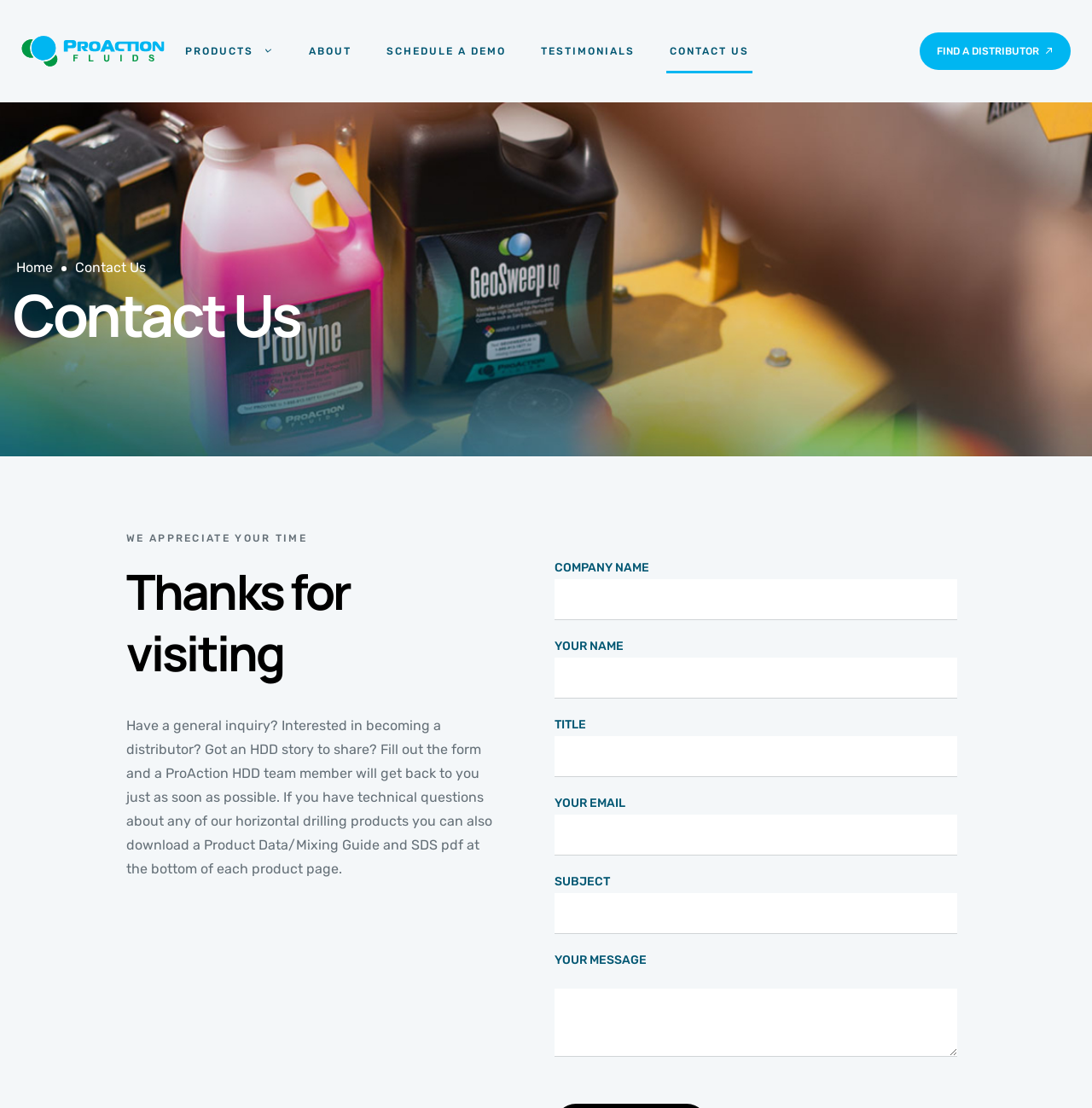Please predict the bounding box coordinates (top-left x, top-left y, bottom-right x, bottom-right y) for the UI element in the screenshot that fits the description: Contact Us

[0.61, 0.028, 0.689, 0.064]